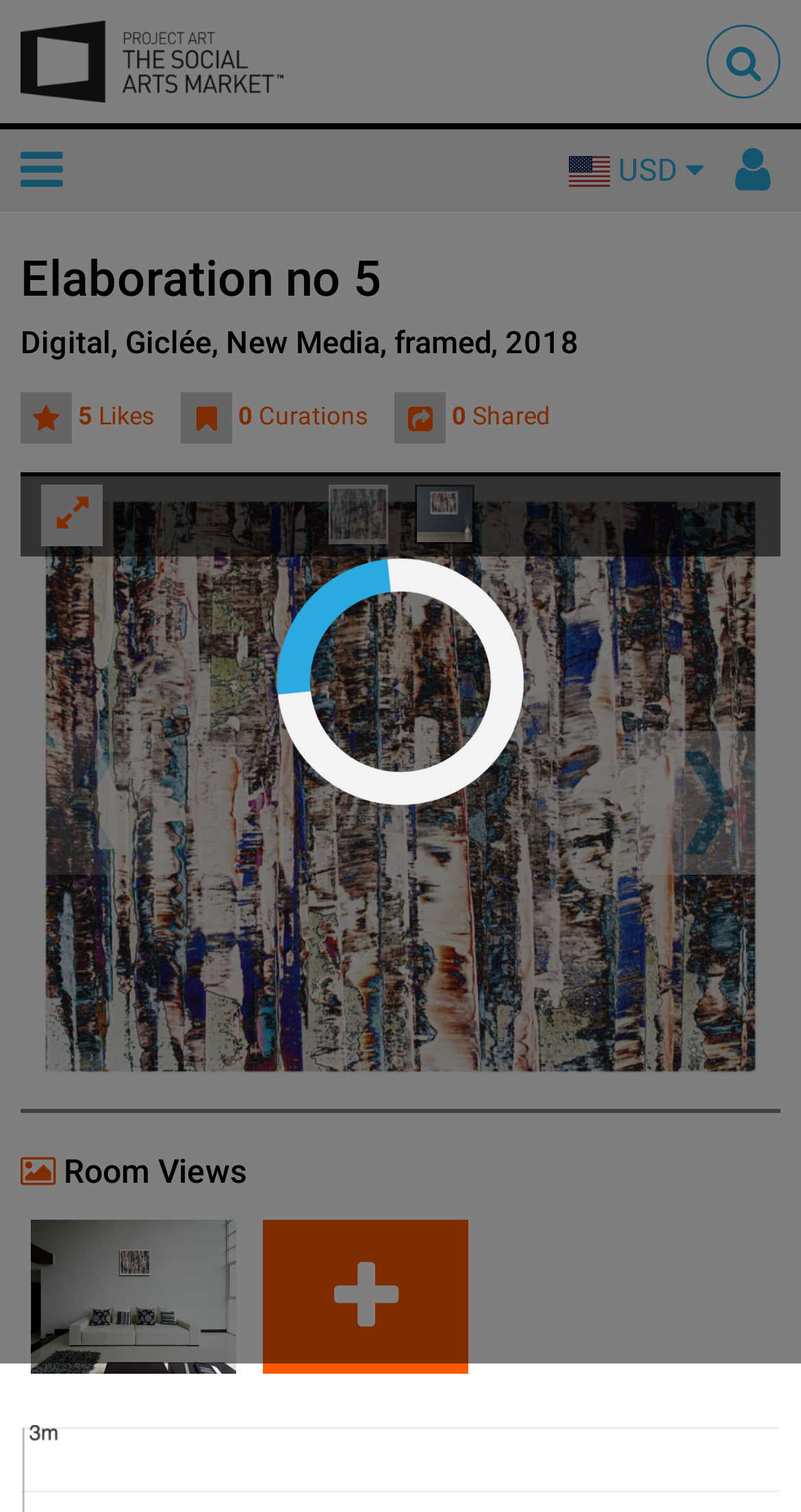Find the bounding box coordinates for the area you need to click to carry out the instruction: "View room views". The coordinates should be four float numbers between 0 and 1, indicated as [left, top, right, bottom].

[0.026, 0.763, 0.974, 0.787]